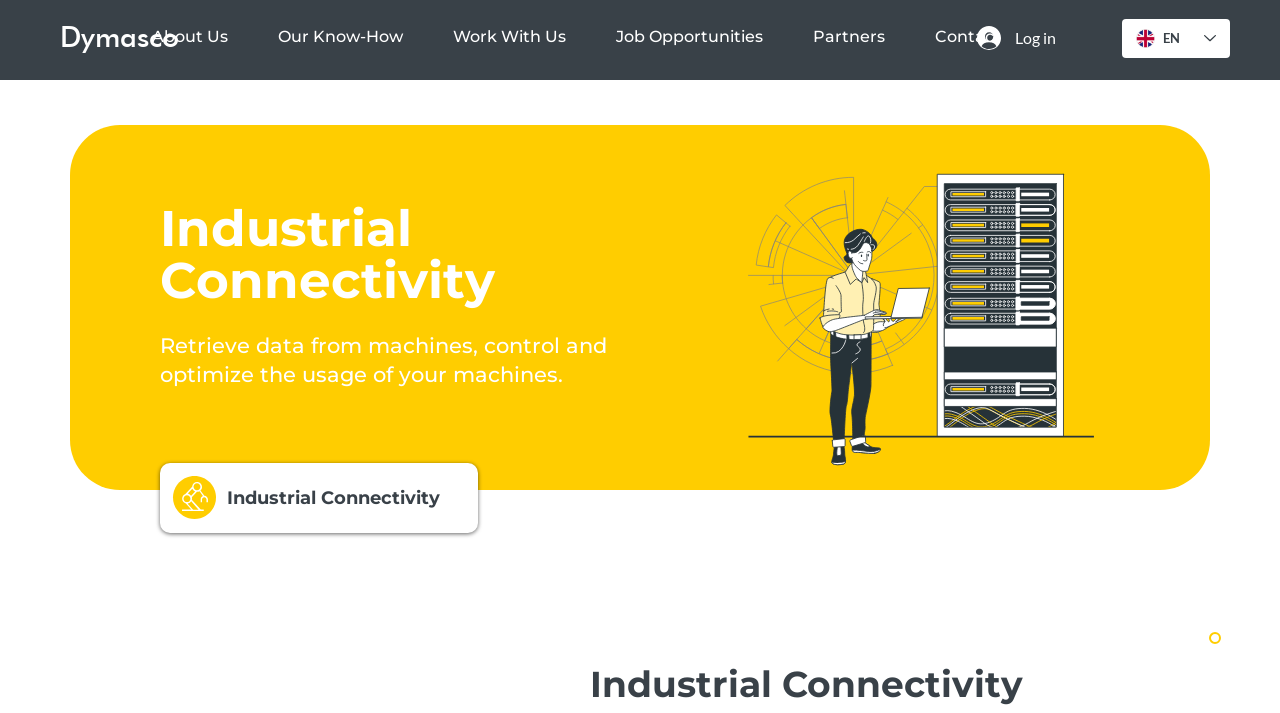With reference to the image, please provide a detailed answer to the following question: What is the company name?

The company name can be found in the top left corner of the webpage, where it says 'Industrial Connectivity | Dymasco'.